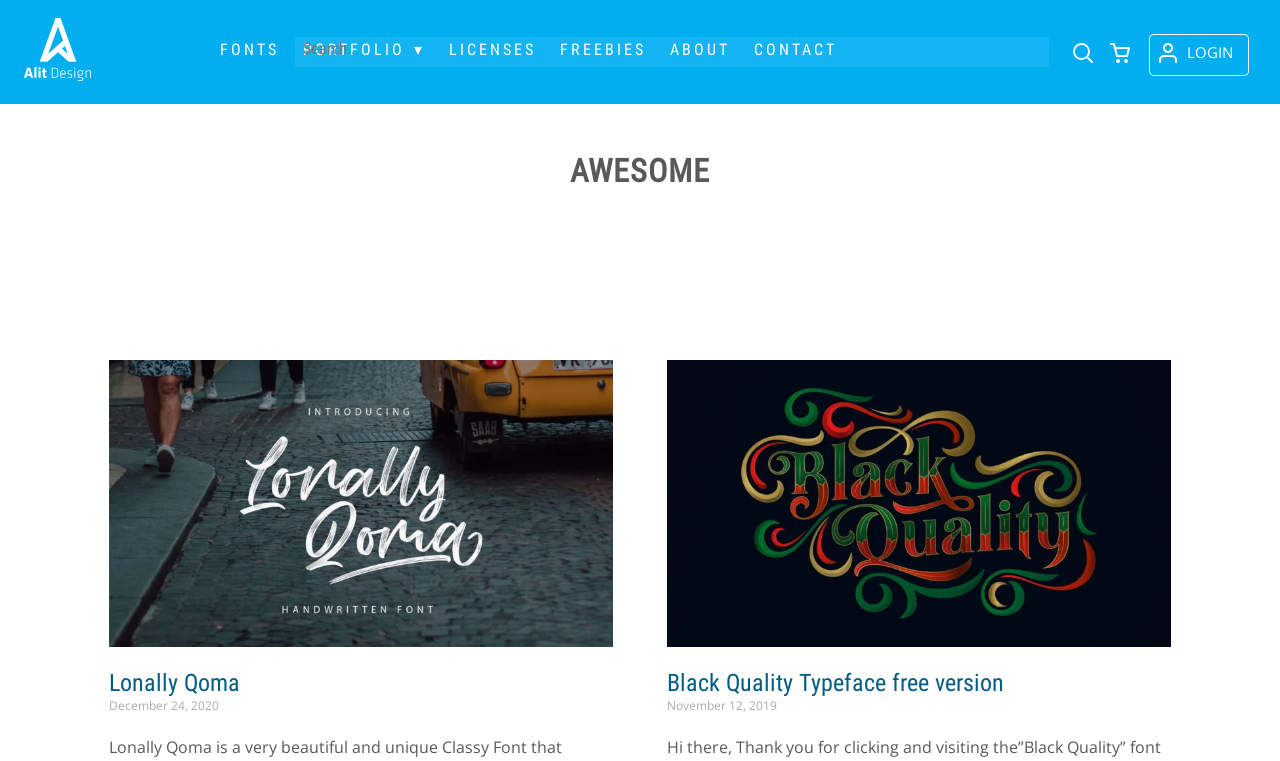Please give a concise answer to this question using a single word or phrase: 
What is the last menu item on the top navigation bar?

CONTACT